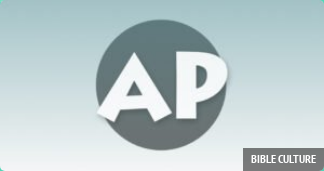Offer an in-depth caption that covers the entire scene depicted in the image.

The image displays the logo of the Associated Press (AP), prominently featuring the letters "AP" in a bold, modern font. The logo is positioned within a circular background, which has a soft gradient from light blue to a darker shade, enhancing its visual appeal. To the right of the logo, text reads "BIBLE CULTURE," indicating that this emblem is associated with content that explores topics related to biblical culture, likely in the context of news and educational material. The overall design reflects a contemporary style, aiming to resonate with an audience interested in faith-based discussions and information.